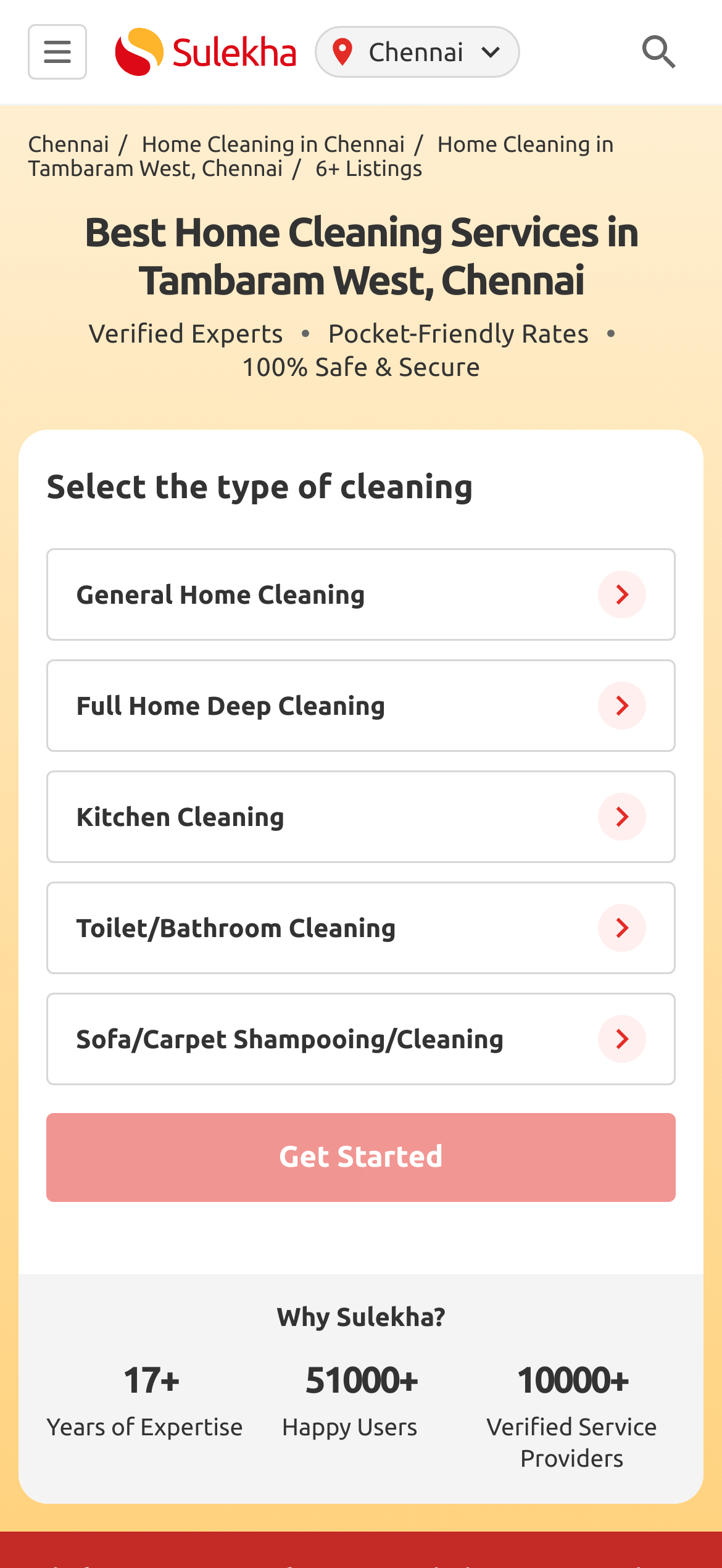Answer the question below using just one word or a short phrase: 
What is the number of years of expertise mentioned?

17+